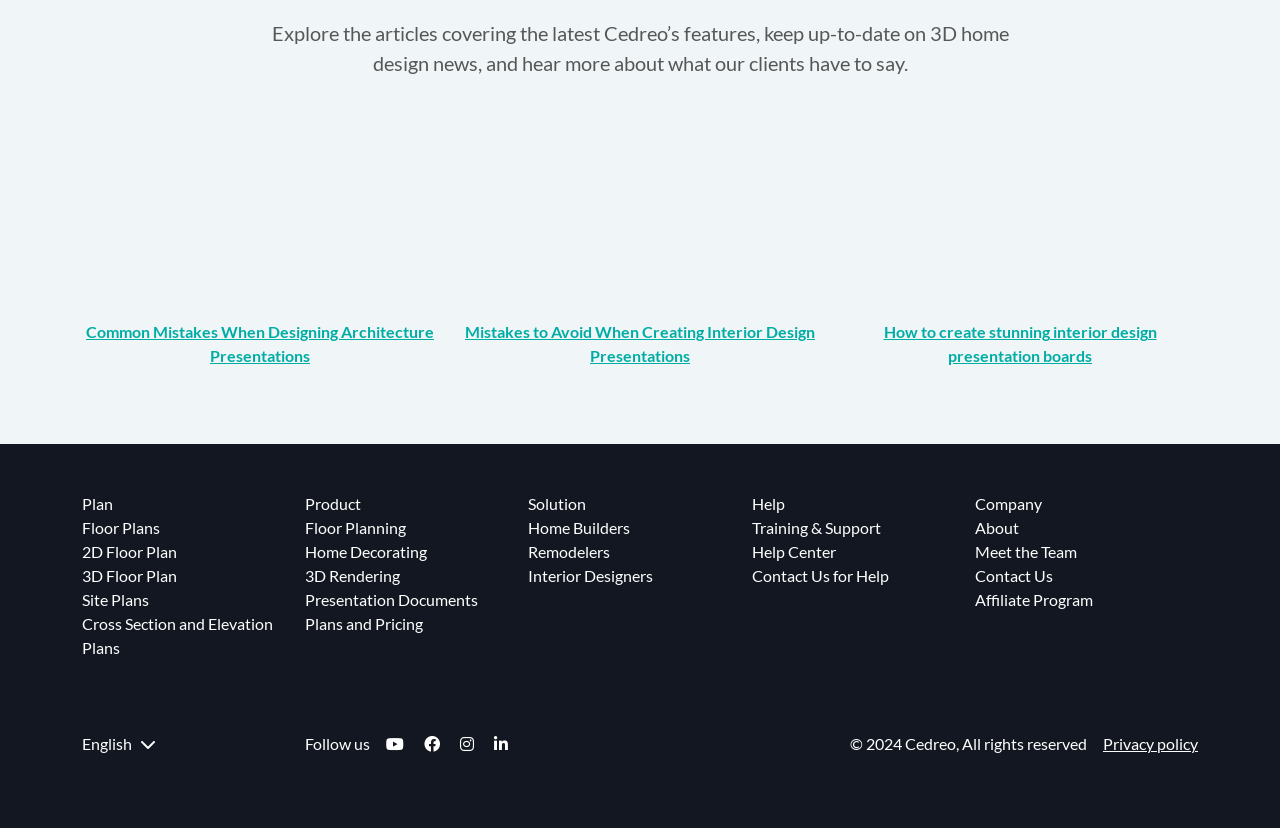Identify the bounding box coordinates of the specific part of the webpage to click to complete this instruction: "Follow Cedreo on YouTube".

[0.302, 0.887, 0.316, 0.91]